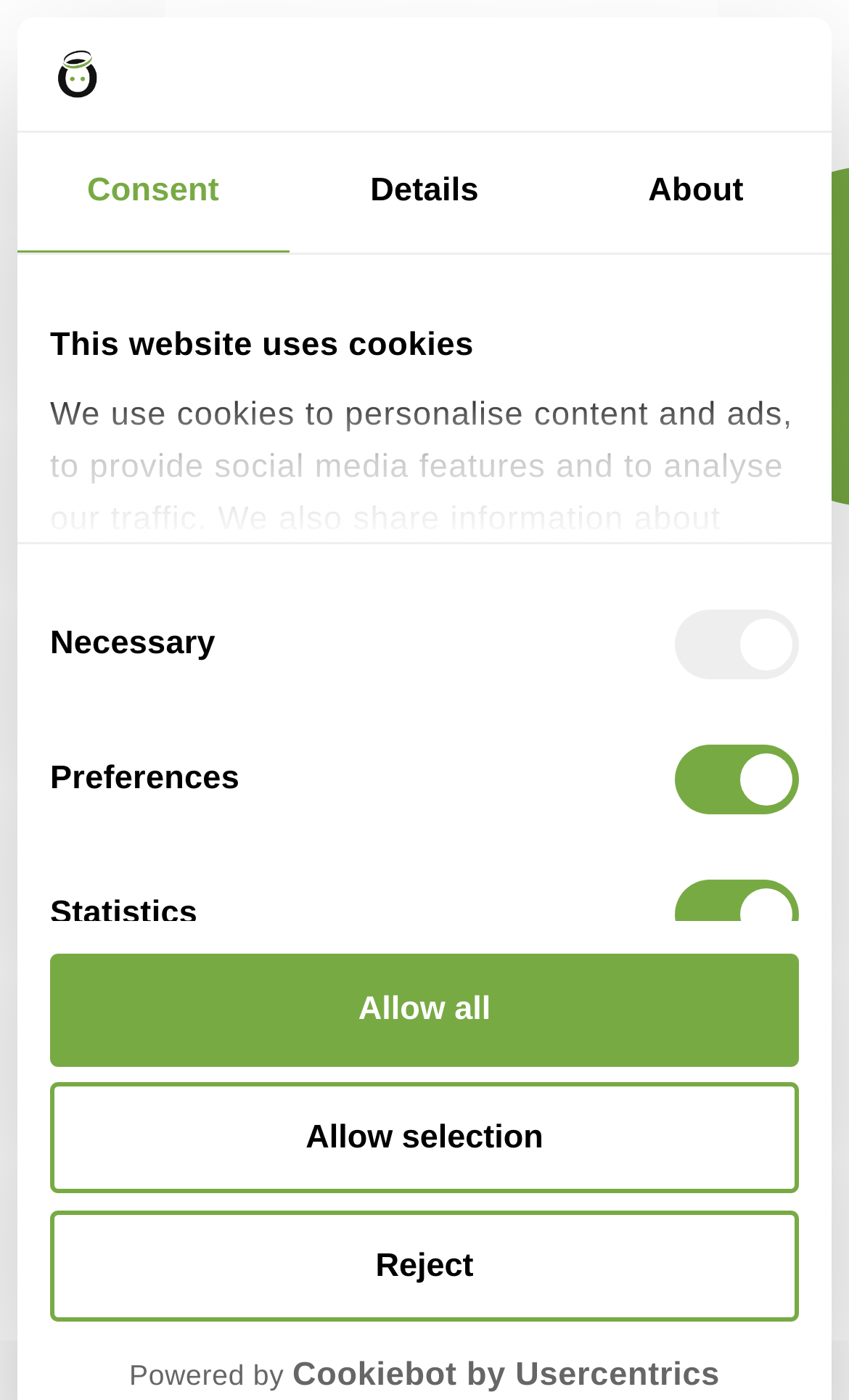What is the date of the article?
Based on the visual content, answer with a single word or a brief phrase.

Monday, 10 July, 2023